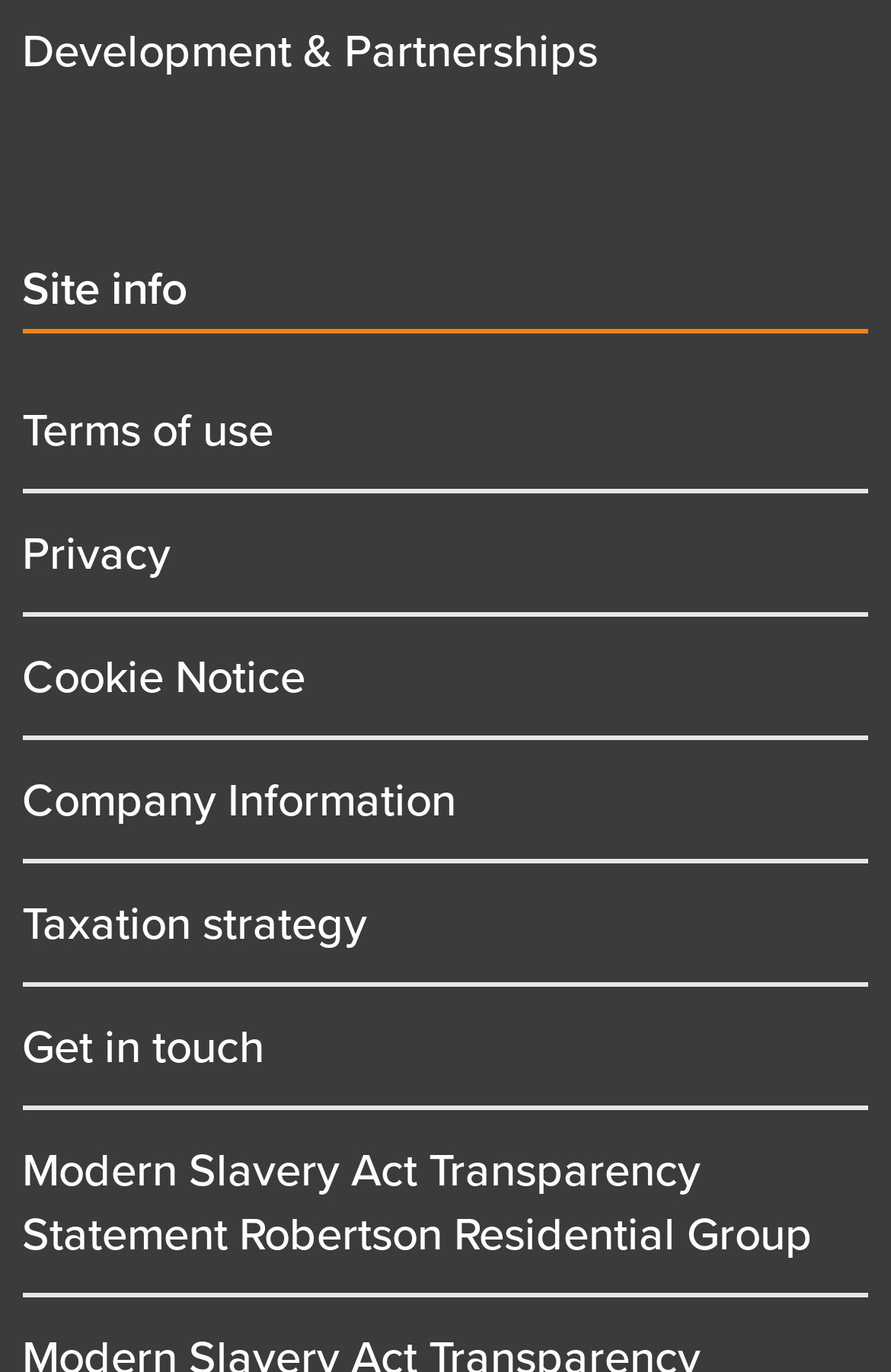What is the last menu item?
Respond to the question with a single word or phrase according to the image.

Modern Slavery Act Transparency Statement Robertson Residential Group